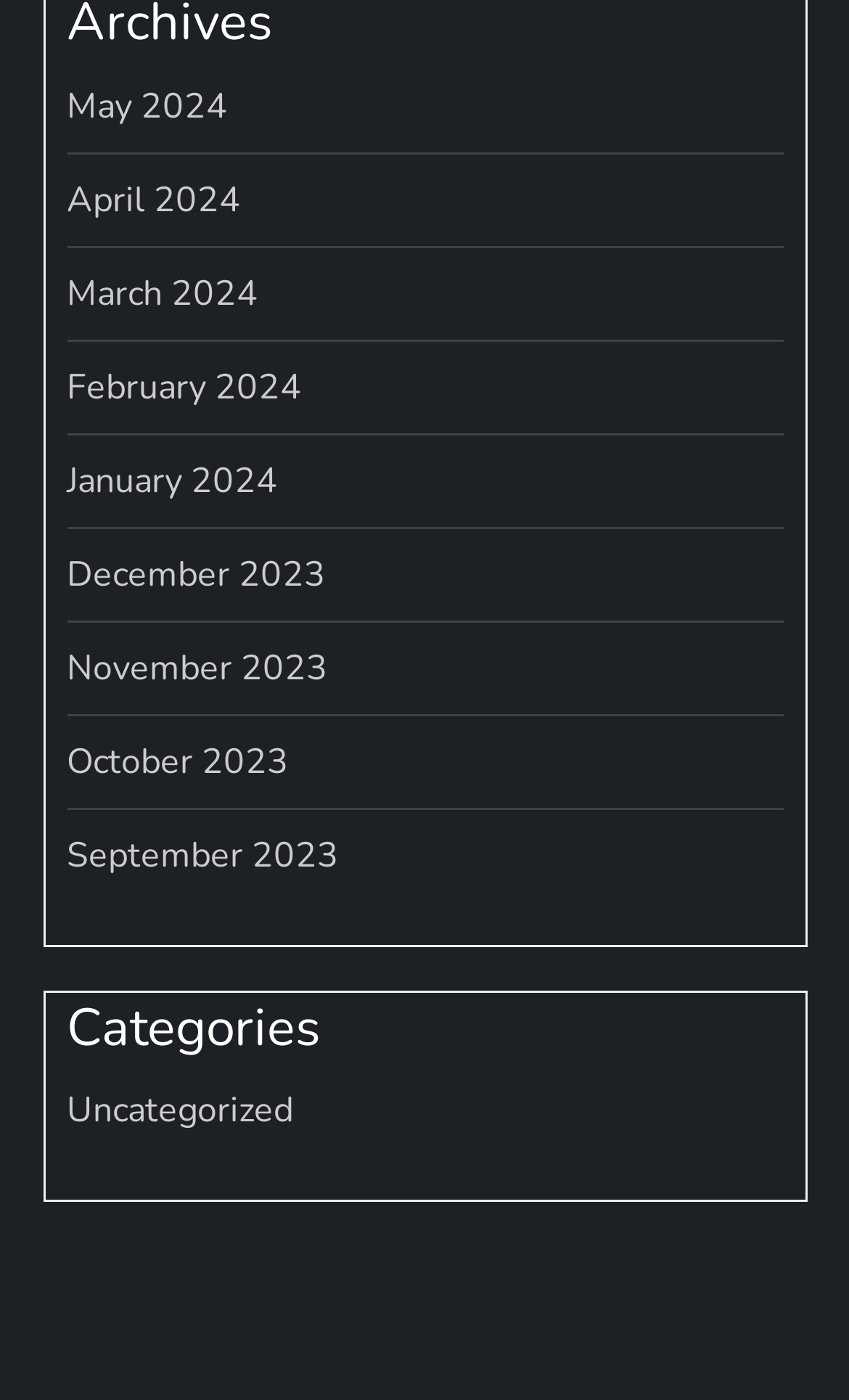Is there a category other than 'Uncategorized'?
Look at the screenshot and provide an in-depth answer.

I looked at the list of elements under the 'Categories' heading and found only one link element with the text 'Uncategorized', indicating that there is no other category listed.